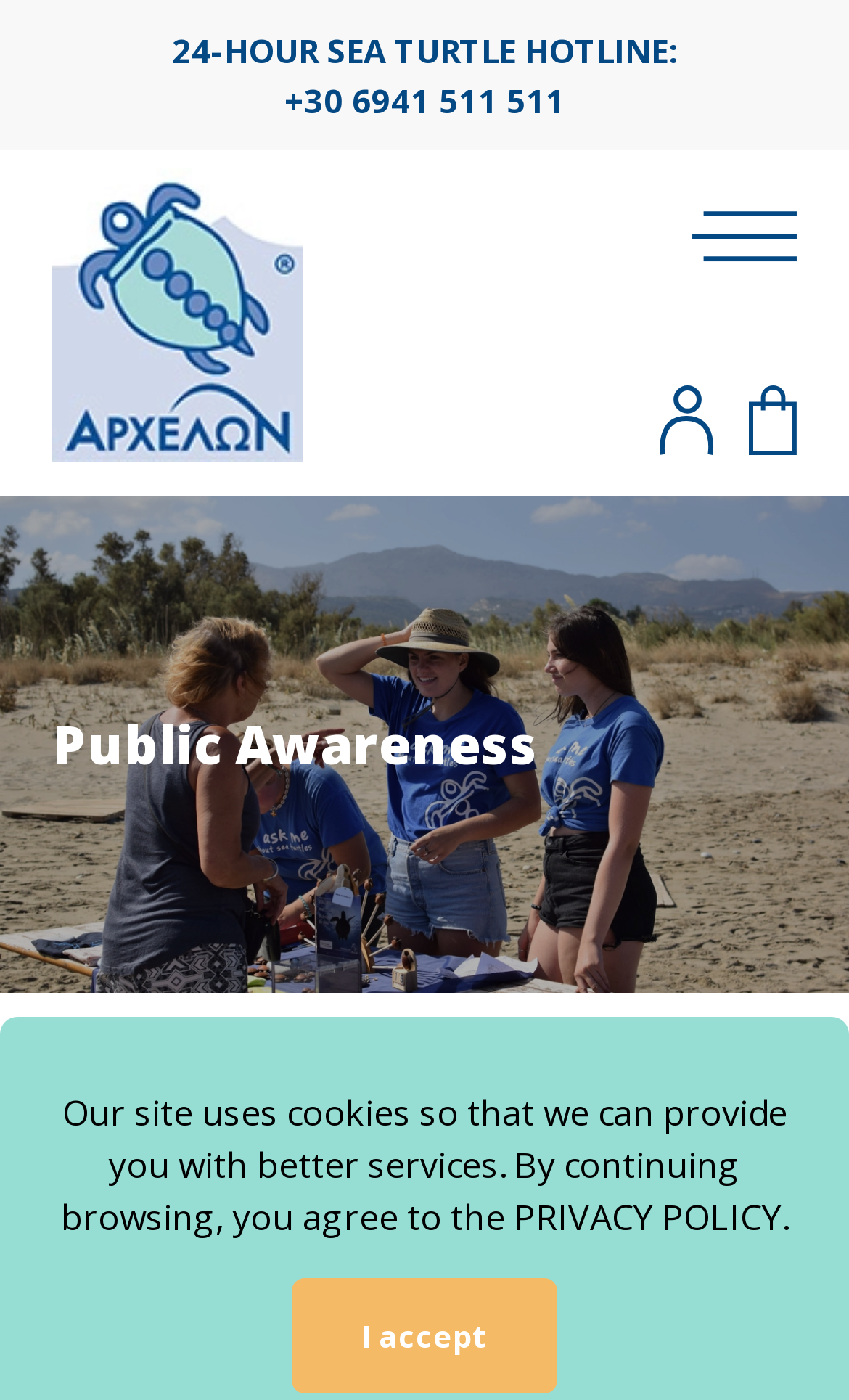Identify the bounding box of the HTML element described here: "LOGIN". Provide the coordinates as four float numbers between 0 and 1: [left, top, right, bottom].

[0.778, 0.262, 0.841, 0.337]